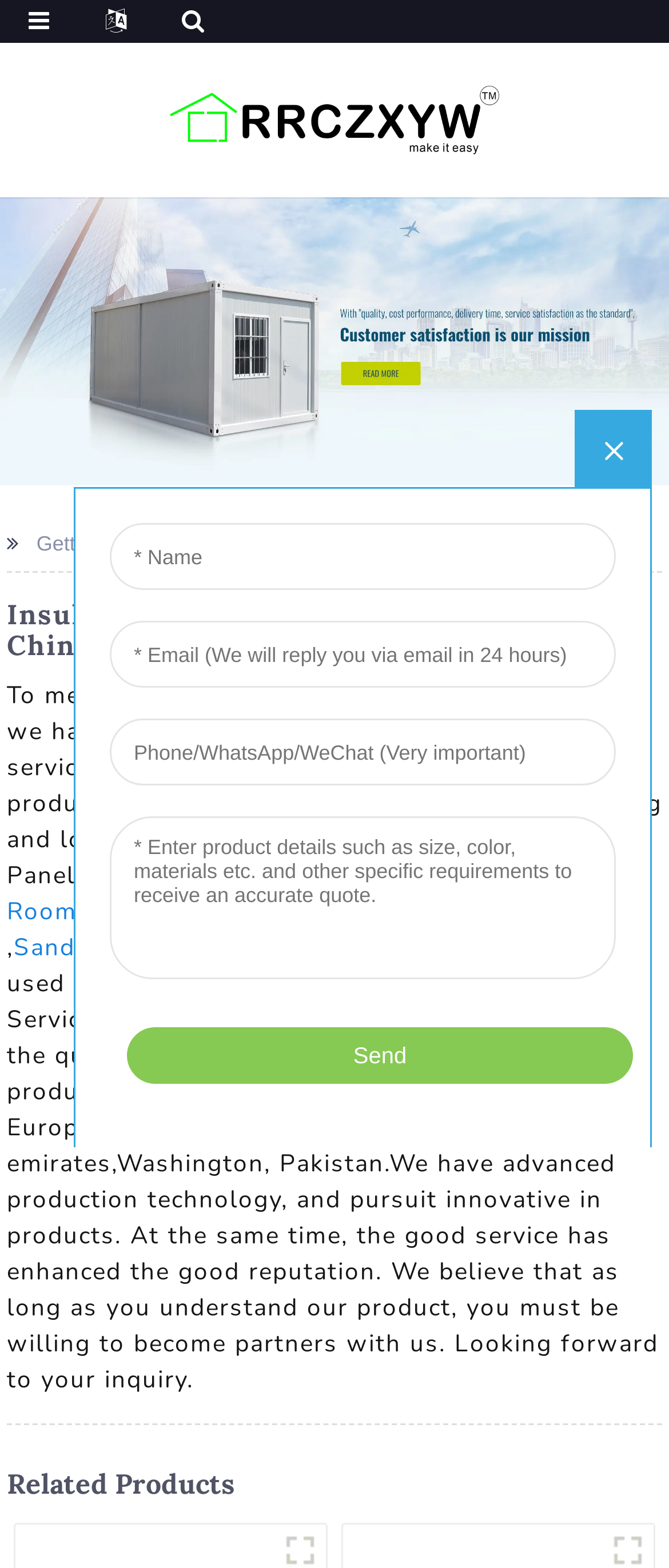Locate the coordinates of the bounding box for the clickable region that fulfills this instruction: "Click the LOGO link".

[0.253, 0.068, 0.747, 0.083]